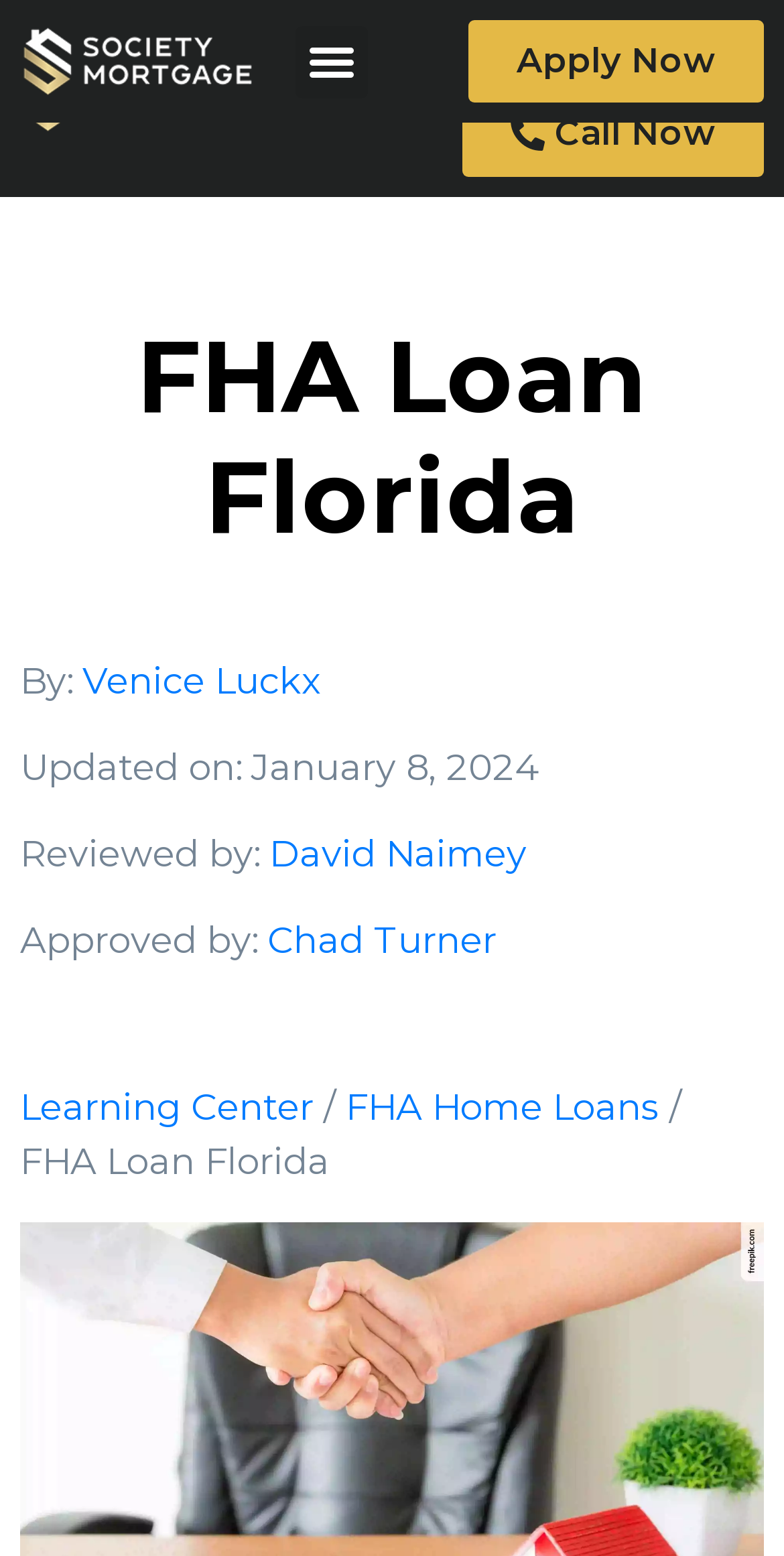Identify the bounding box of the HTML element described here: "Learning Center". Provide the coordinates as four float numbers between 0 and 1: [left, top, right, bottom].

[0.026, 0.698, 0.413, 0.726]